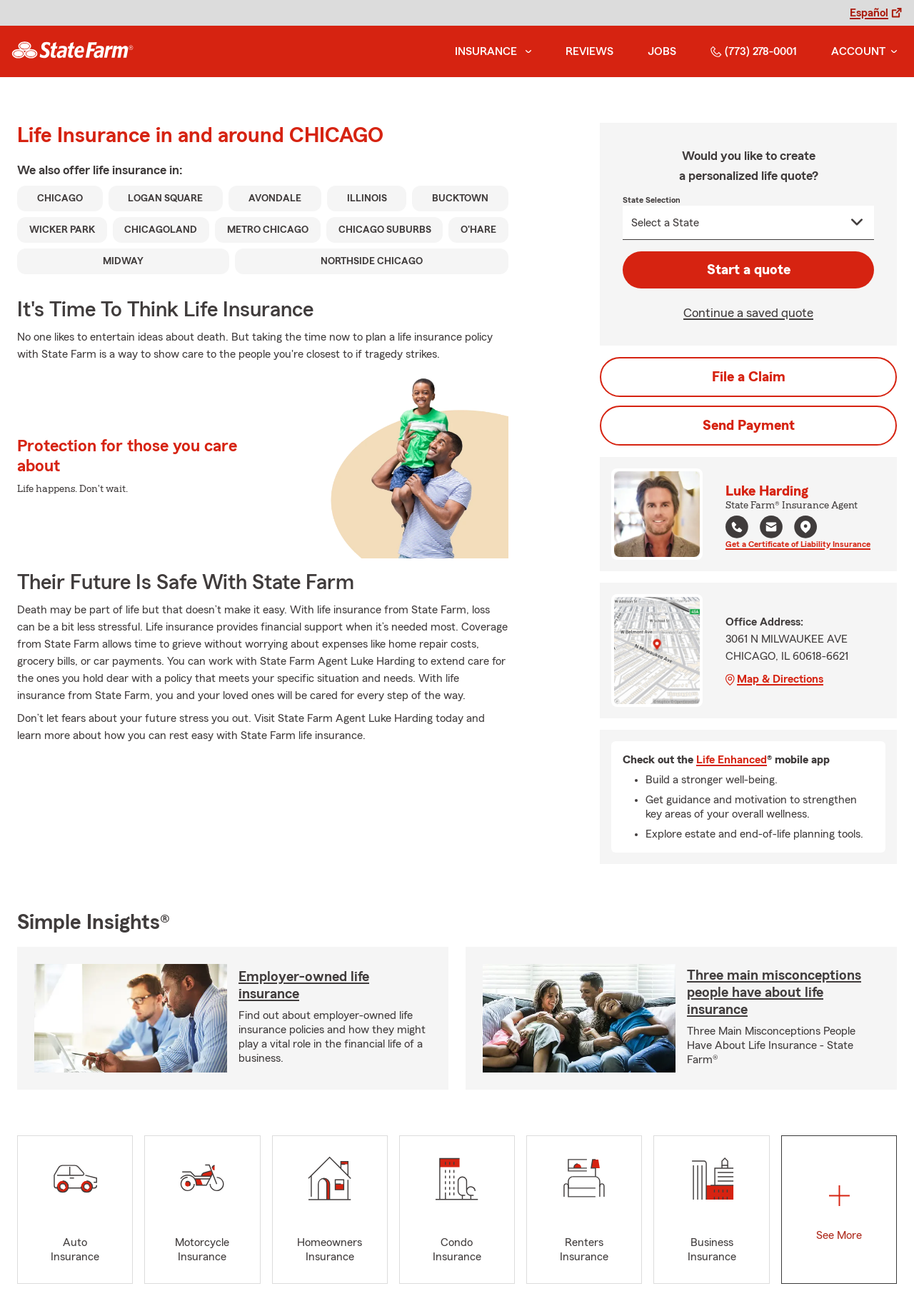Please study the image and answer the question comprehensively:
What is the address of the agent's office?

I found the address by looking at the static text elements that describe the office address, which are located near the map image and the 'Office Address:' heading.